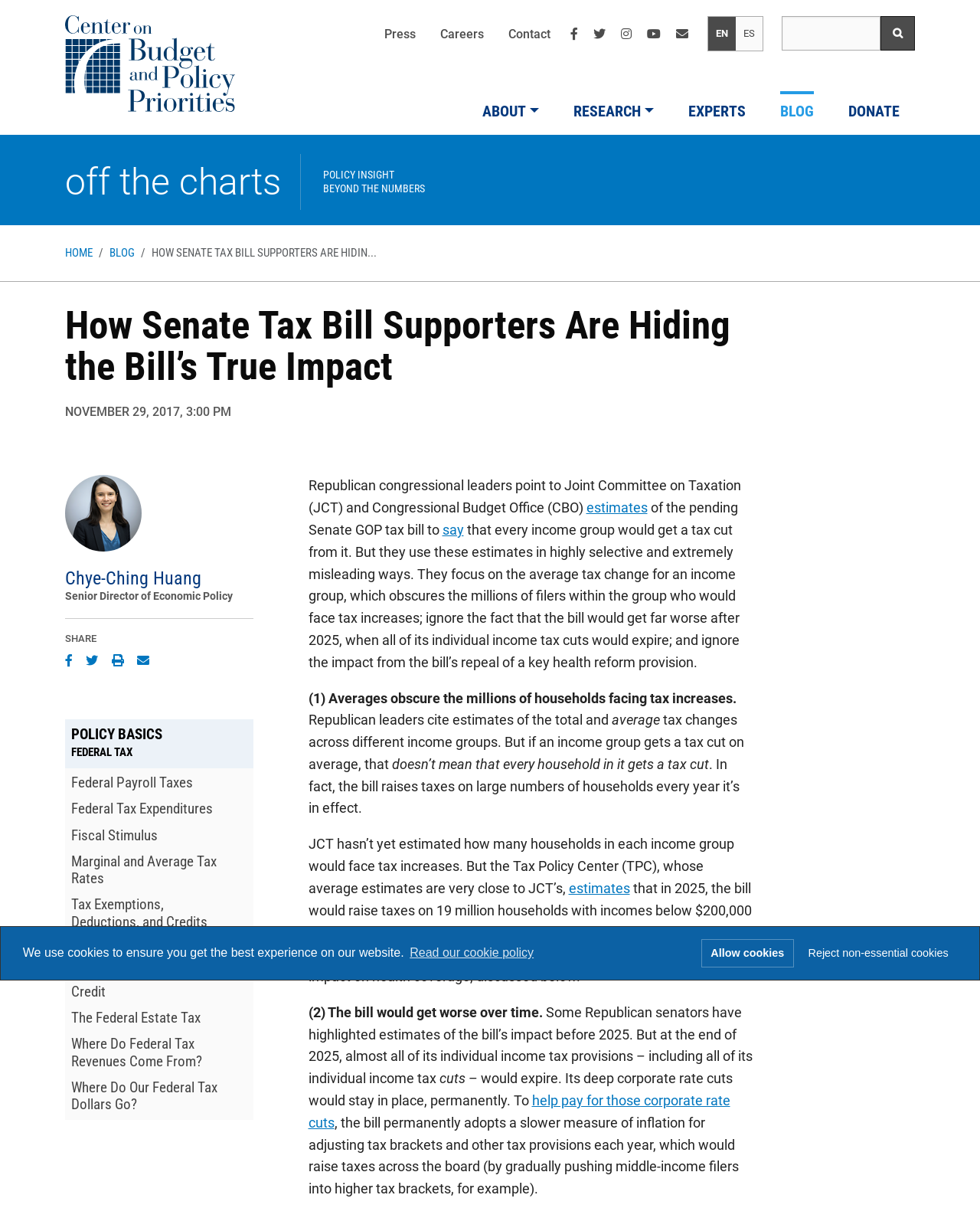Find the bounding box of the UI element described as: "Twitter". The bounding box coordinates should be given as four float values between 0 and 1, i.e., [left, top, right, bottom].

[0.088, 0.539, 0.111, 0.555]